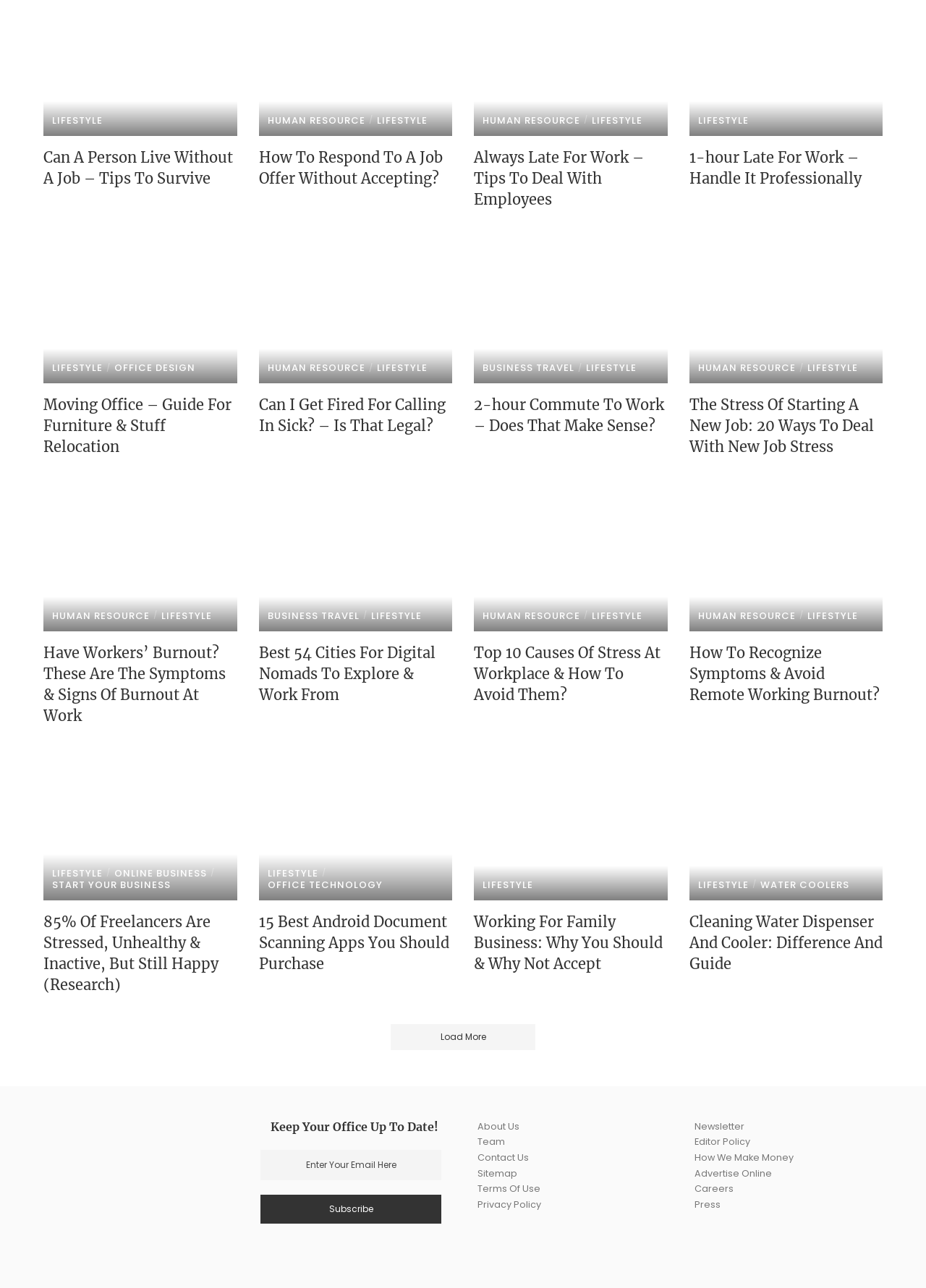Please respond to the question using a single word or phrase:
What is the topic of the first heading?

Can A Person Live Without A Job